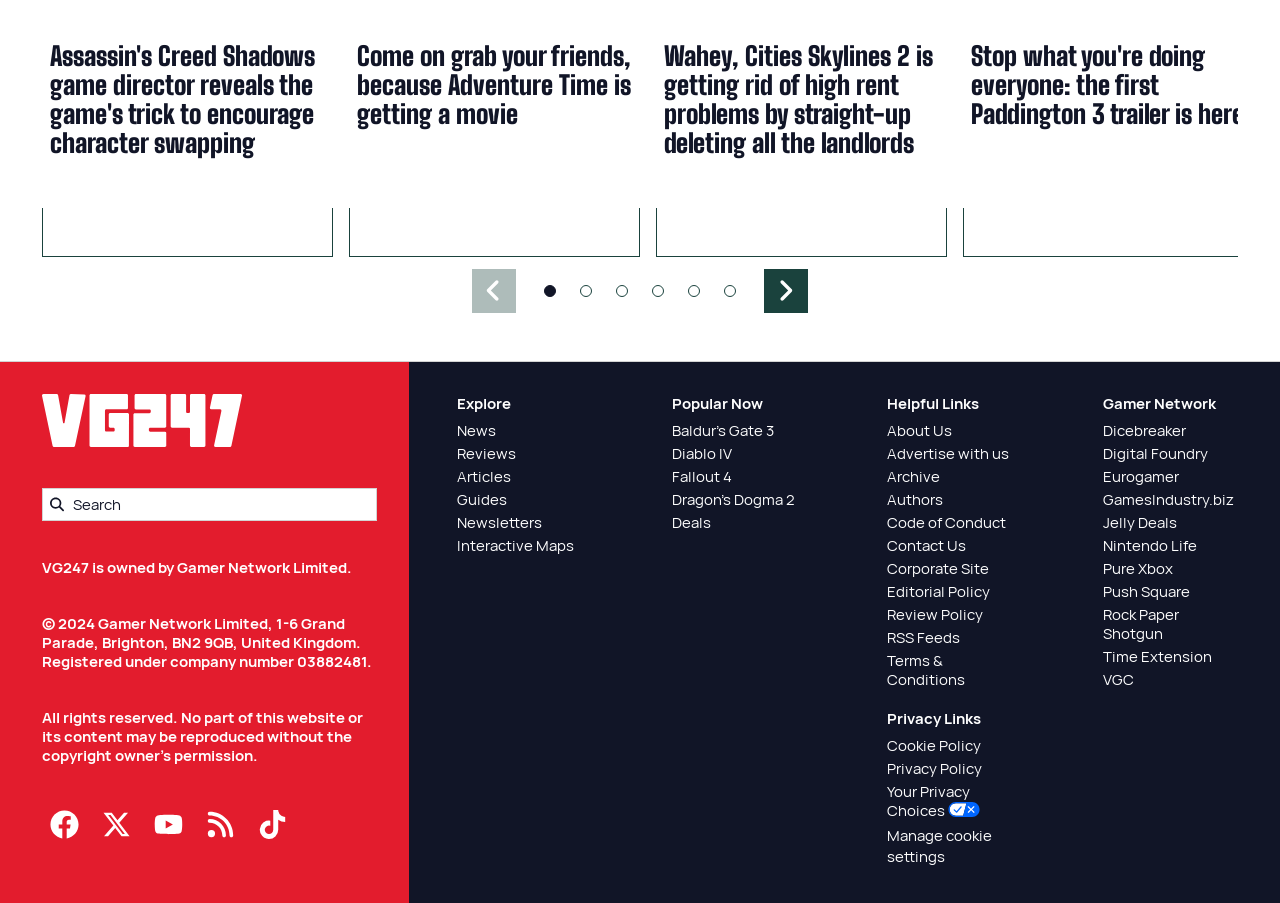Please identify the bounding box coordinates of the element I should click to complete this instruction: 'Read the news about Baldur's Gate 3'. The coordinates should be given as four float numbers between 0 and 1, like this: [left, top, right, bottom].

[0.525, 0.466, 0.631, 0.487]